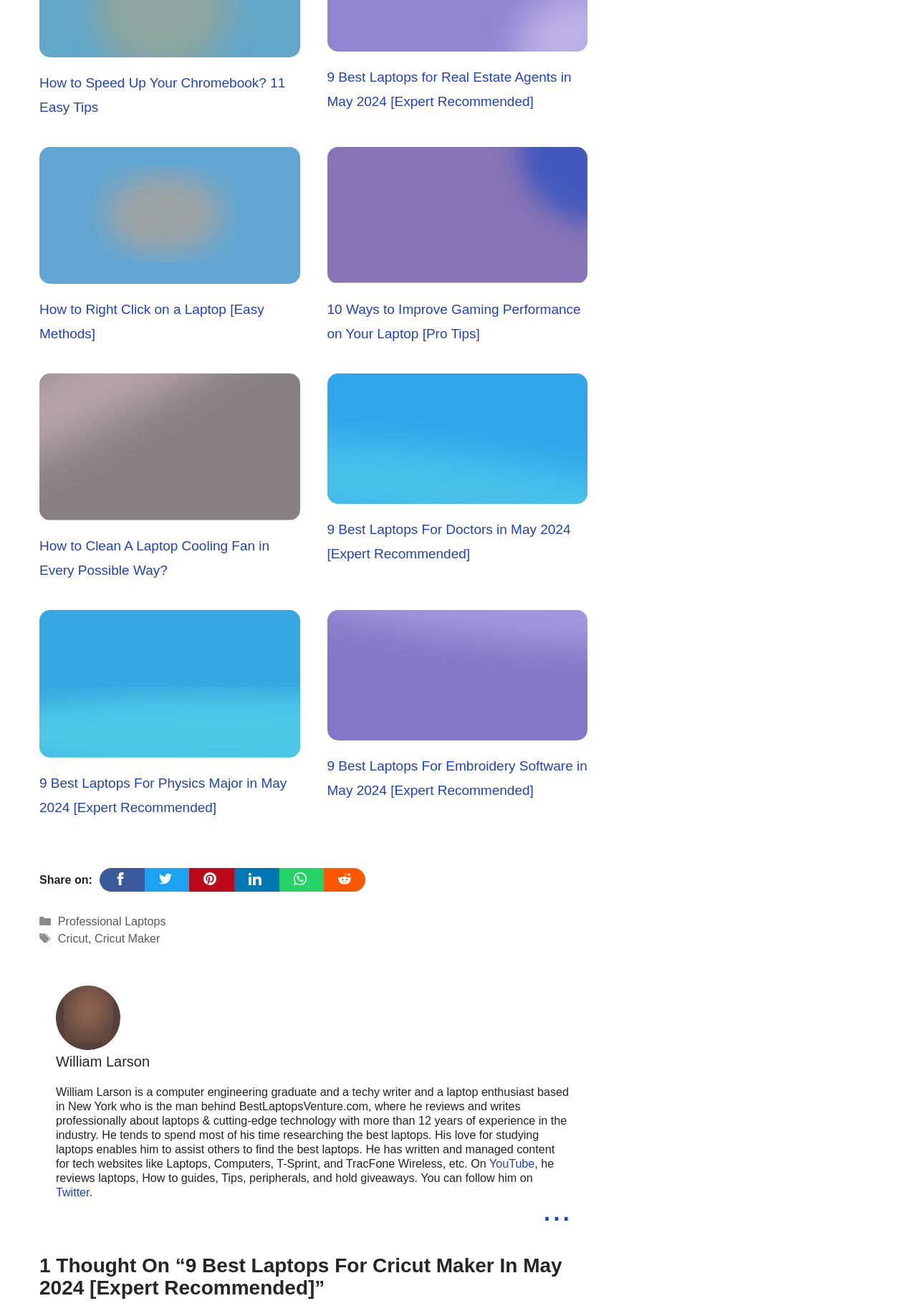Locate the bounding box coordinates of the clickable region to complete the following instruction: "Read the article 'How to Right Click on a Laptop'."

[0.043, 0.2, 0.327, 0.212]